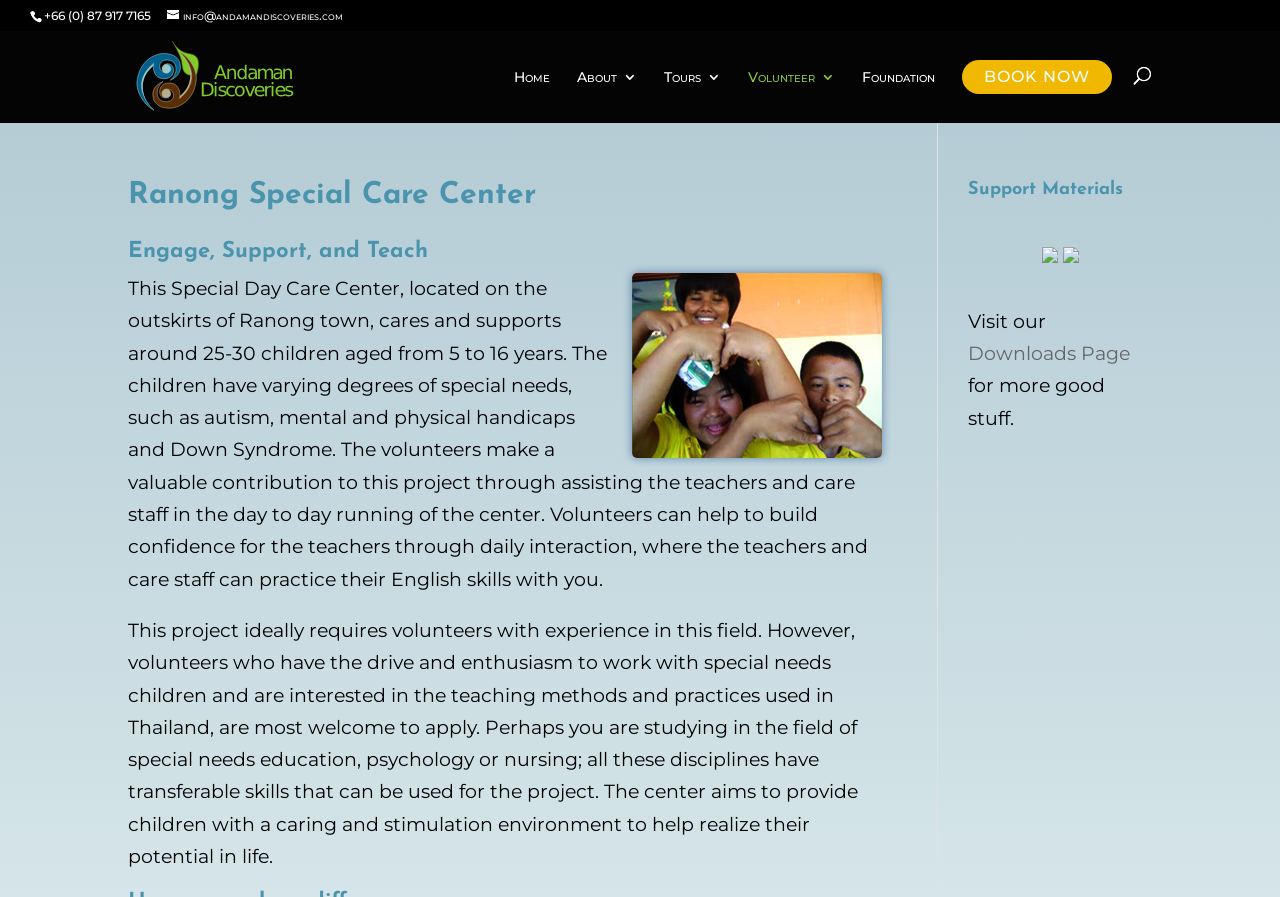Based on the element description: "info@andamandiscoveries.com", identify the UI element and provide its bounding box coordinates. Use four float numbers between 0 and 1, [left, top, right, bottom].

[0.13, 0.009, 0.268, 0.026]